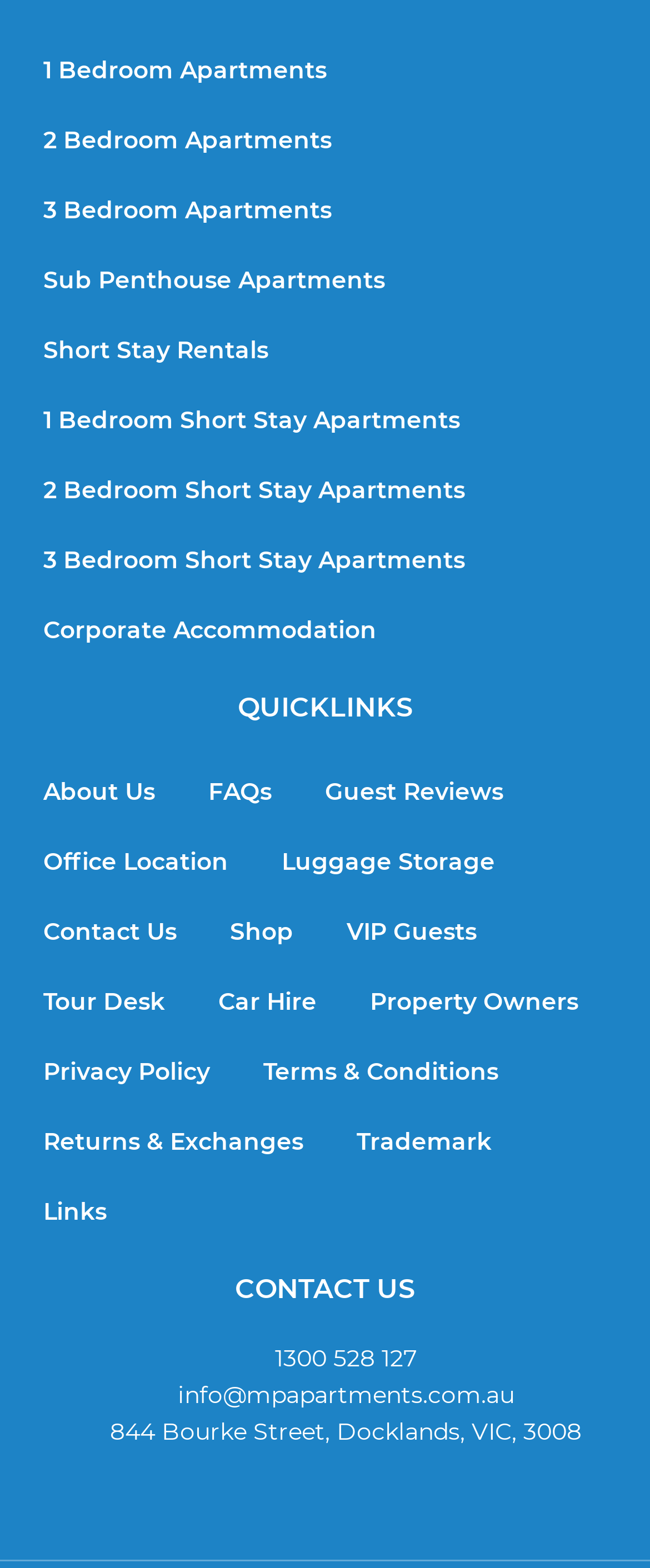From the webpage screenshot, predict the bounding box coordinates (top-left x, top-left y, bottom-right x, bottom-right y) for the UI element described here: Cyberpunk 2077

None